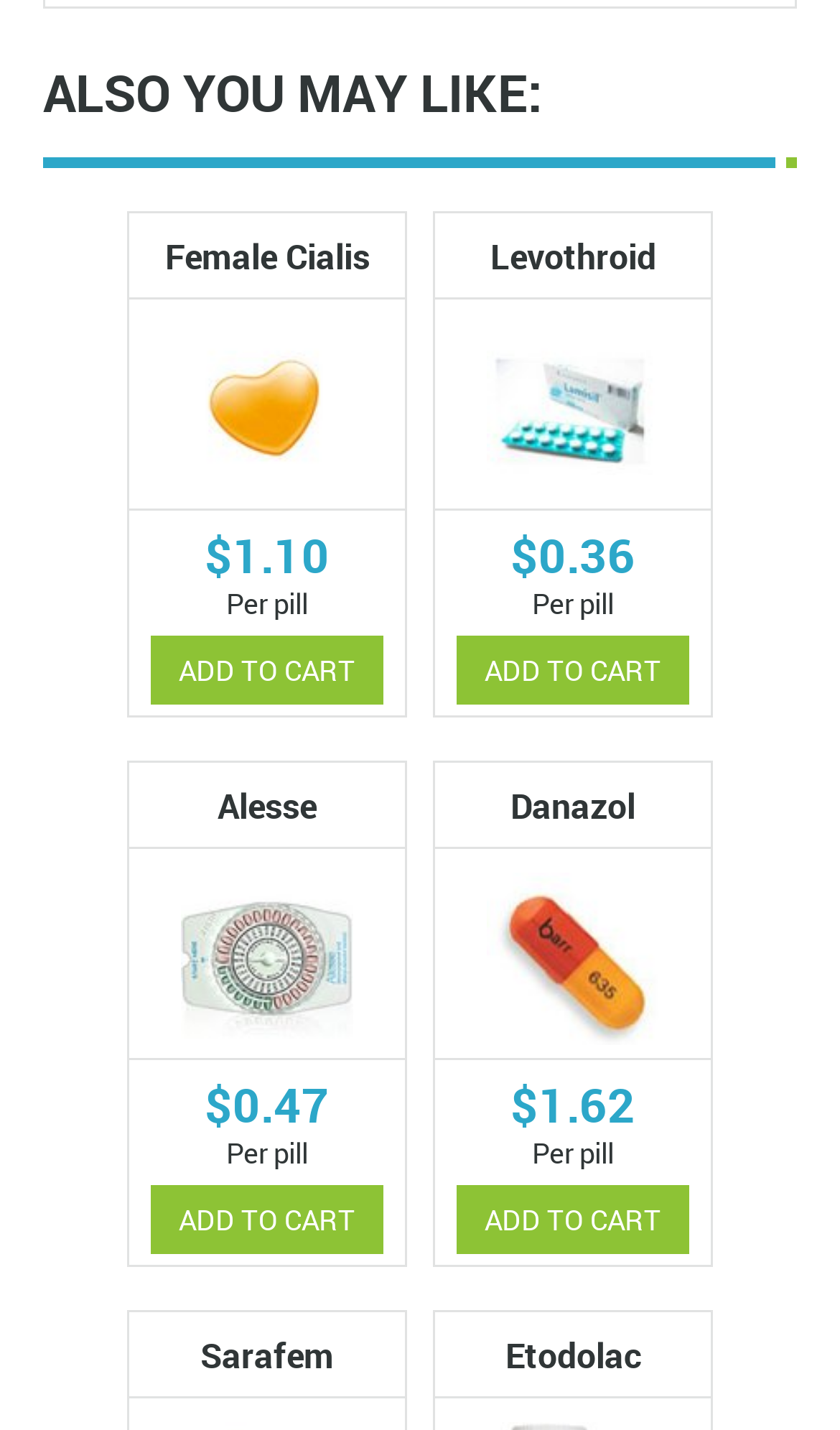What is the price of Female Cialis?
From the image, respond with a single word or phrase.

$1.10